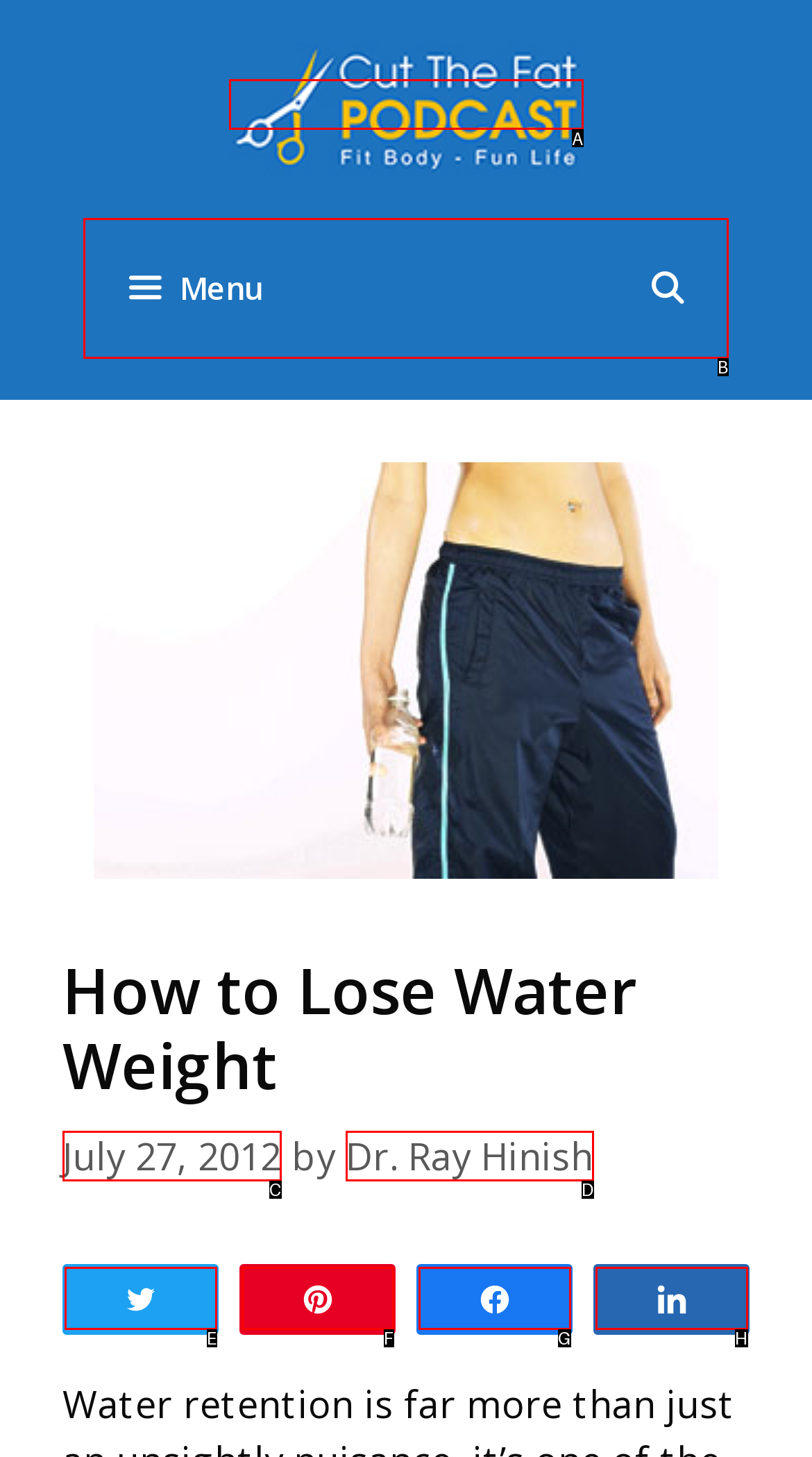Select the letter of the UI element you need to click to complete this task: Open the menu.

B